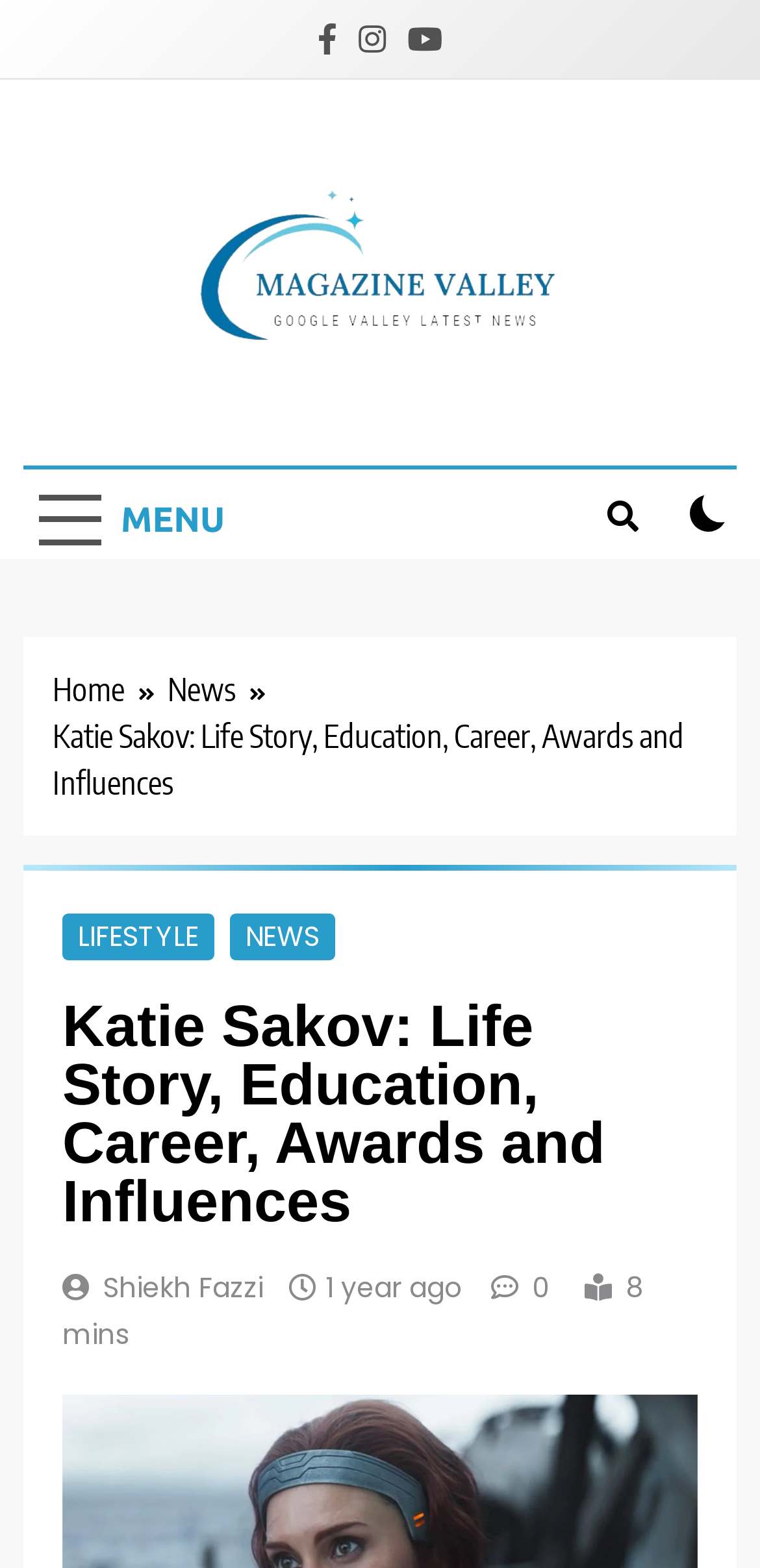Pinpoint the bounding box coordinates of the element to be clicked to execute the instruction: "Read the news about Shiekh Fazzi".

[0.136, 0.808, 0.346, 0.833]